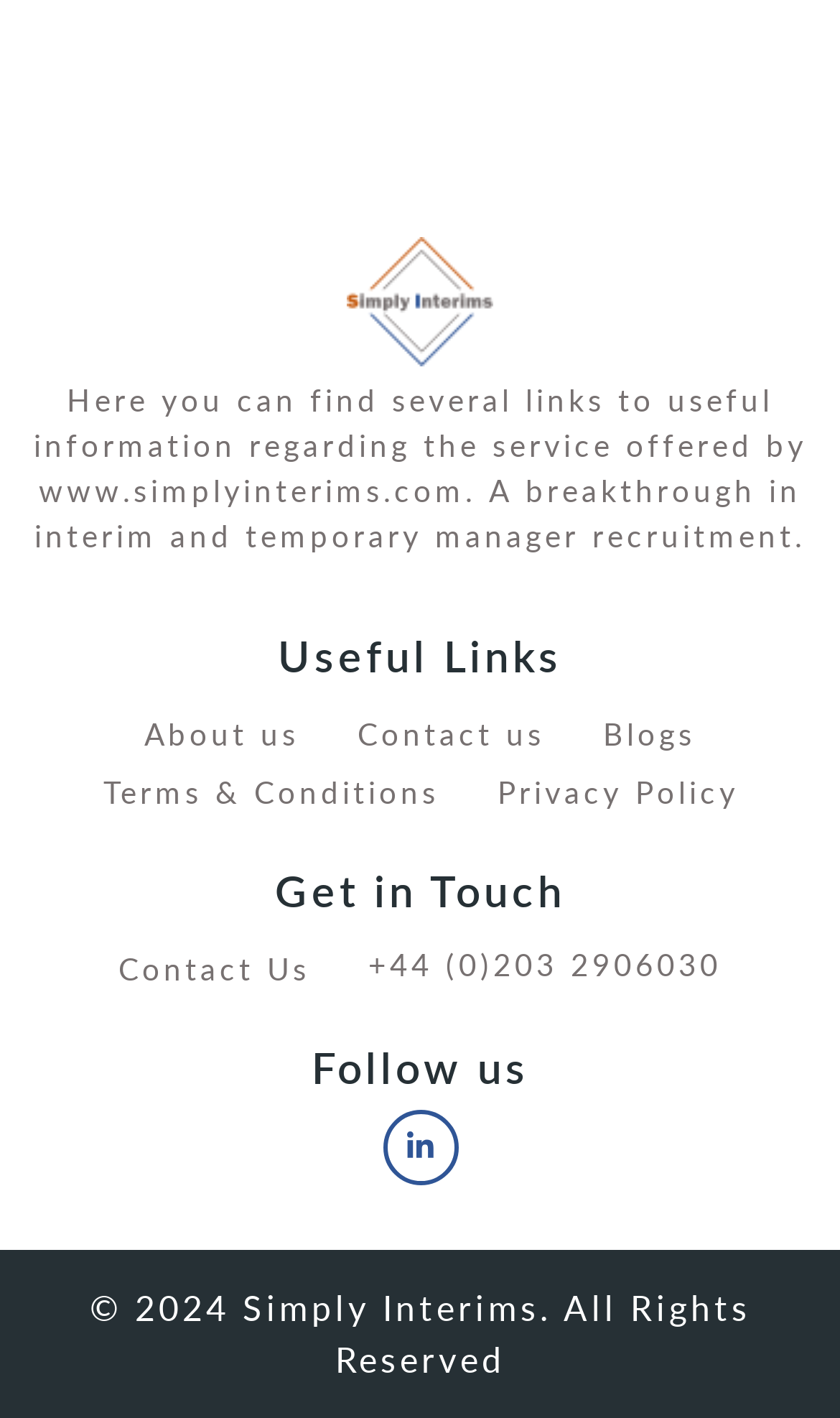Given the element description "Blogs" in the screenshot, predict the bounding box coordinates of that UI element.

[0.718, 0.501, 0.828, 0.533]